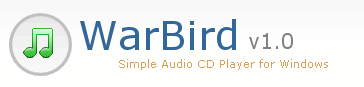Provide an in-depth description of the image.

The image features the logo and branding for "WarBird," a simple audio CD player designed specifically for Windows. The logo prominently displays the name "WarBird" in a bold, modern font, accompanied by the version number "v1.0." To the left of the text, there is an icon that portrays a musical note, hinting at the software's focus on audio playback. Below the name, a tagline states "Simple Audio CD Player for Windows," emphasizing the user-friendly nature of the application and its compatibility with Windows operating systems. This visual design effectively communicates both the functionality and the convenience that WarBird offers to its users.